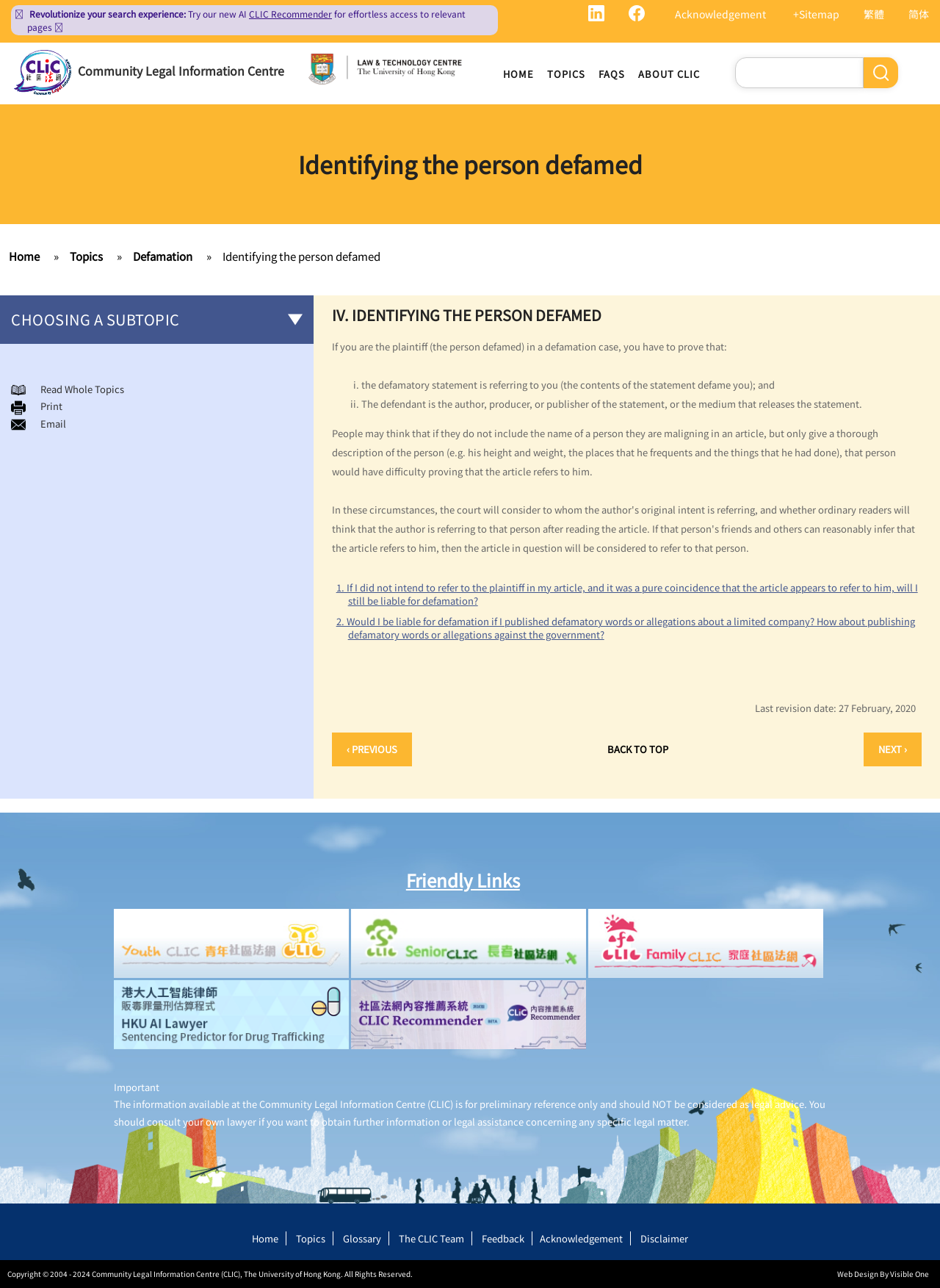Utilize the details in the image to give a detailed response to the question: What is the name of the website?

I determined the answer by looking at the logo and the text 'Community Legal Information Centre' on the top left corner of the webpage.